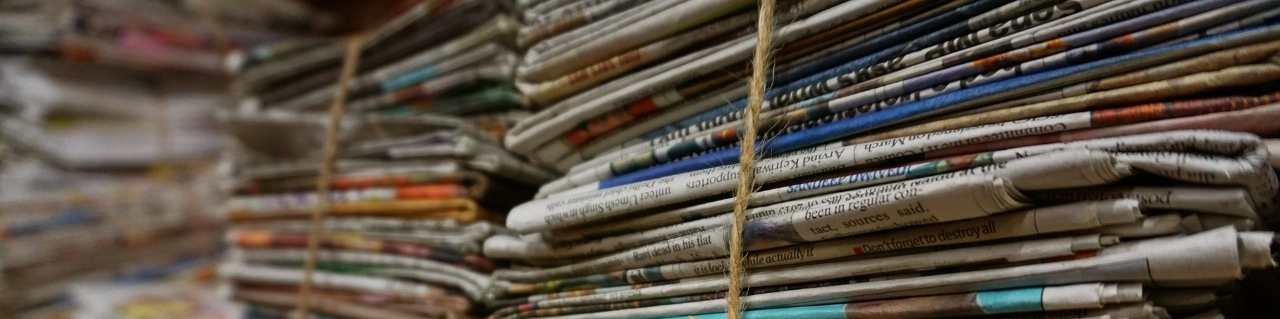What is the significance of the varied colors and textures of the newspapers?
Give a one-word or short-phrase answer derived from the screenshot.

Rich in stories and information